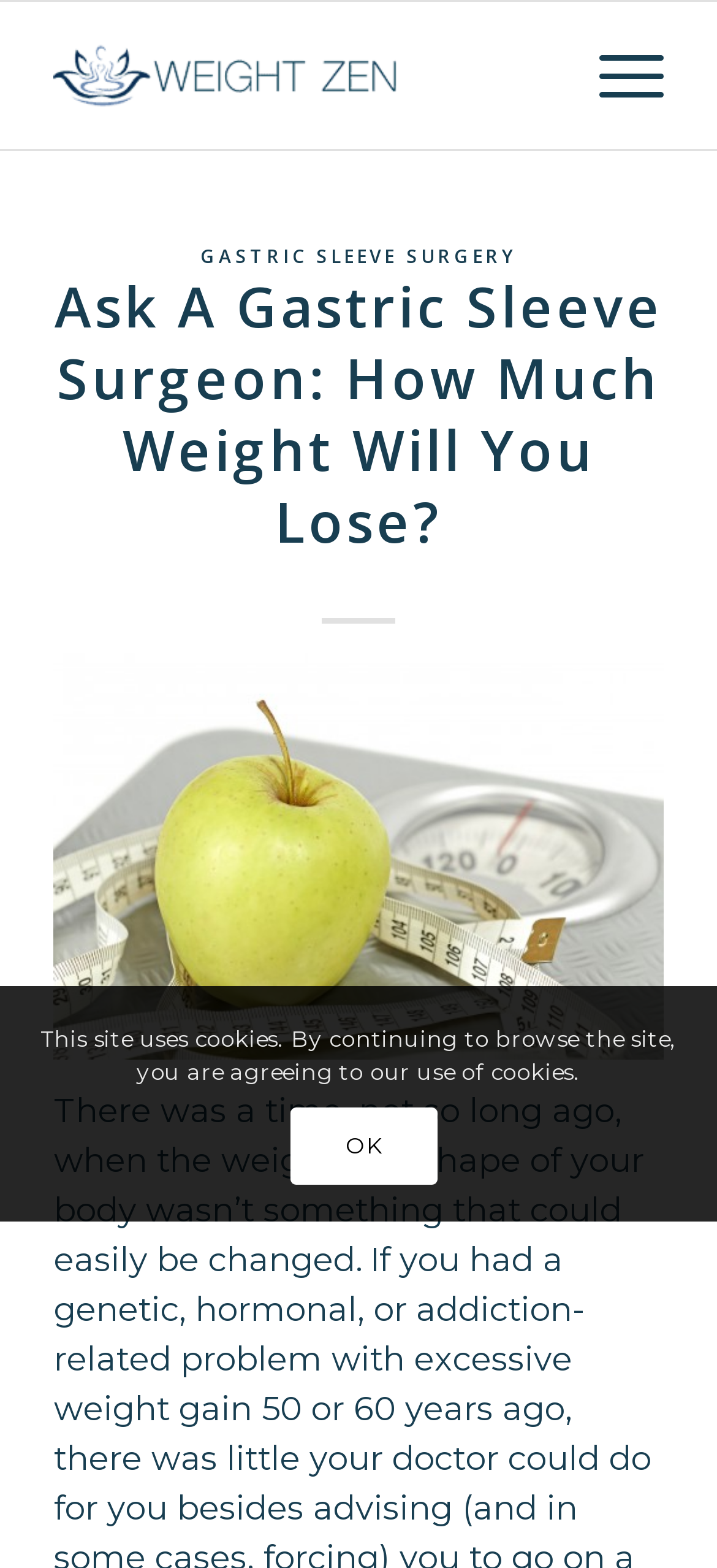Refer to the image and answer the question with as much detail as possible: How many columns are in the layout table?

There is only one column in the layout table, which is indicated by the bounding box coordinates of the layout table element, spanning from 0.075 to 0.755 horizontally.